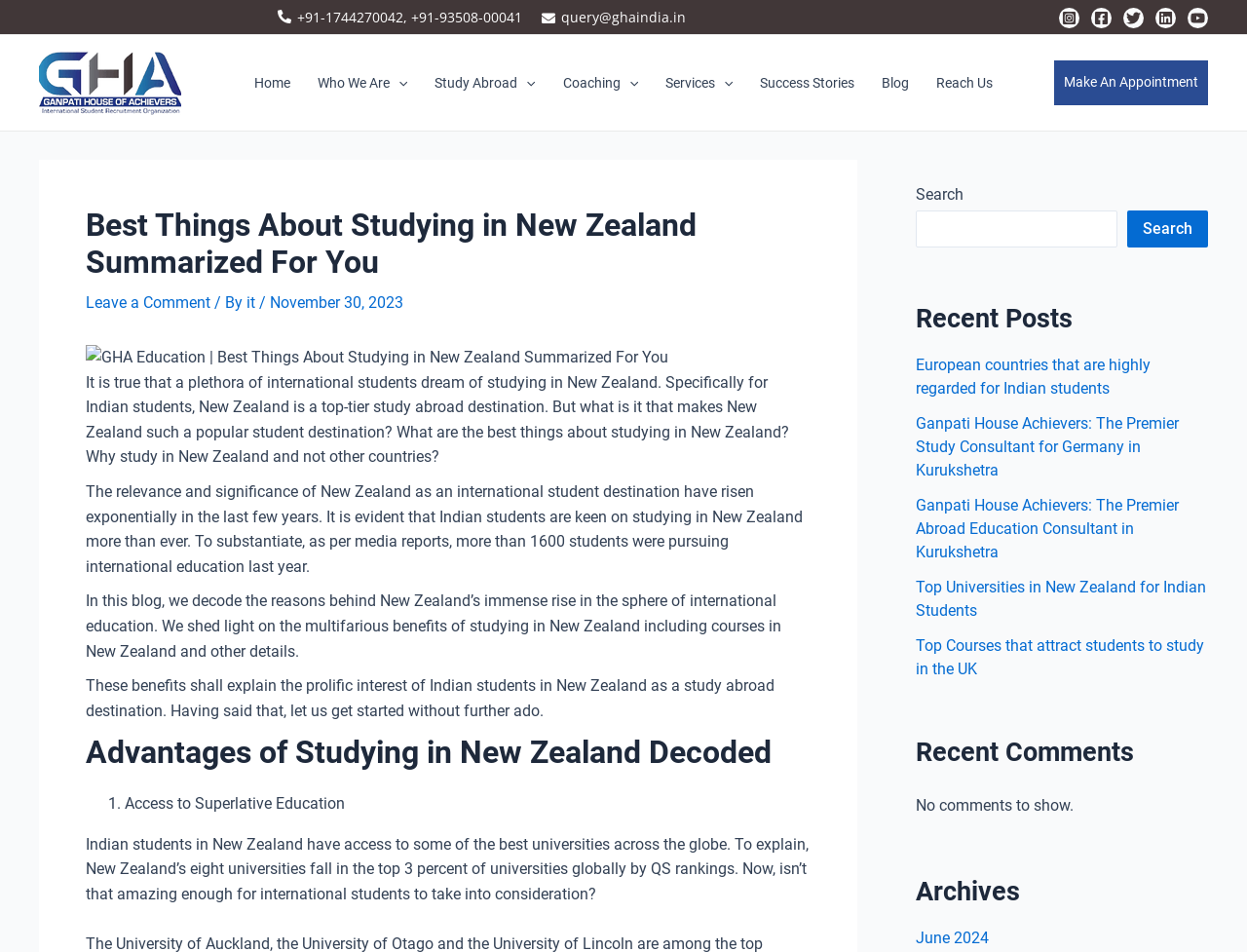Find the bounding box coordinates of the element to click in order to complete this instruction: "Visit the 'Home' page". The bounding box coordinates must be four float numbers between 0 and 1, denoted as [left, top, right, bottom].

[0.193, 0.061, 0.244, 0.113]